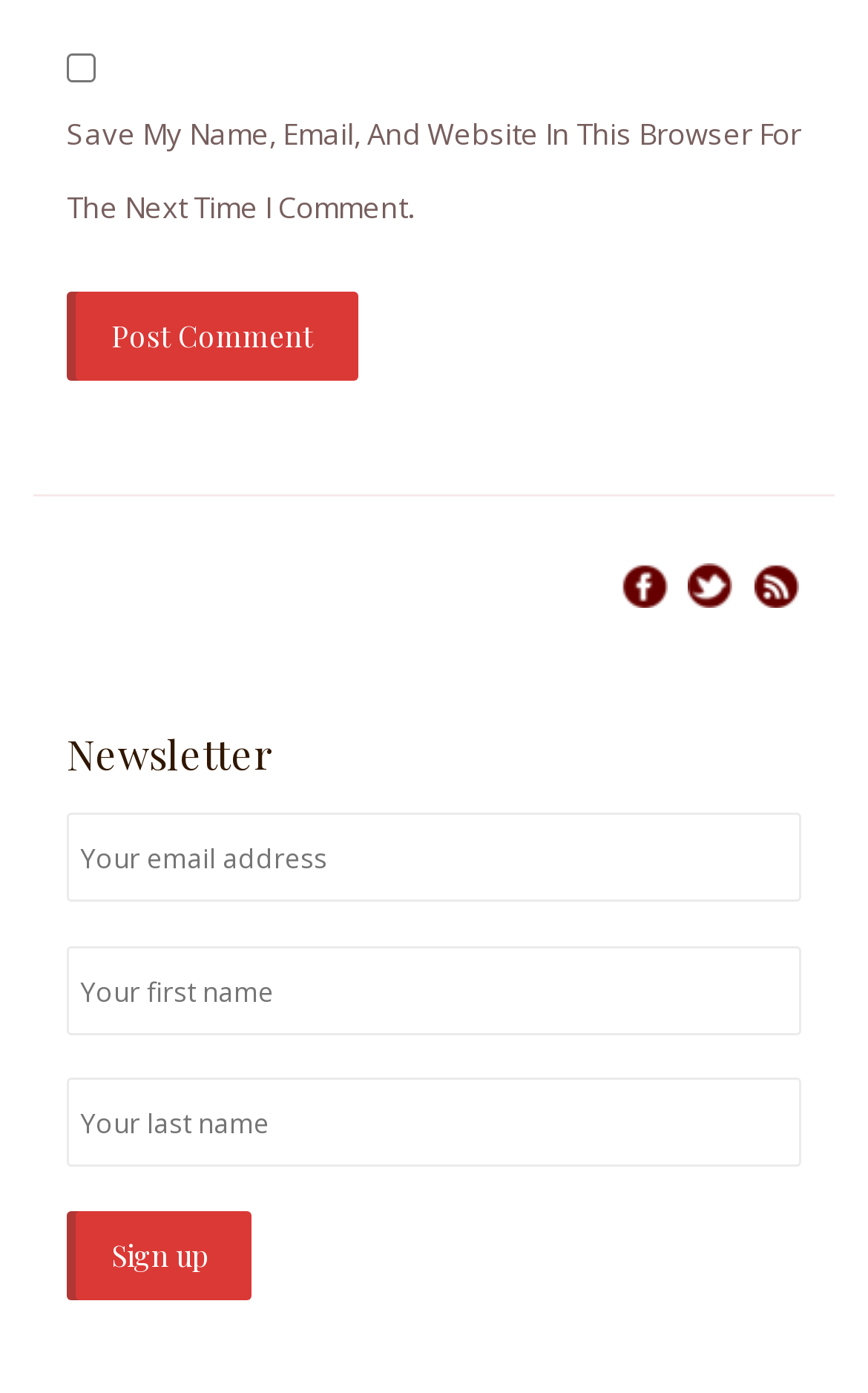Please locate the bounding box coordinates for the element that should be clicked to achieve the following instruction: "Click the sign up button". Ensure the coordinates are given as four float numbers between 0 and 1, i.e., [left, top, right, bottom].

[0.077, 0.869, 0.29, 0.933]